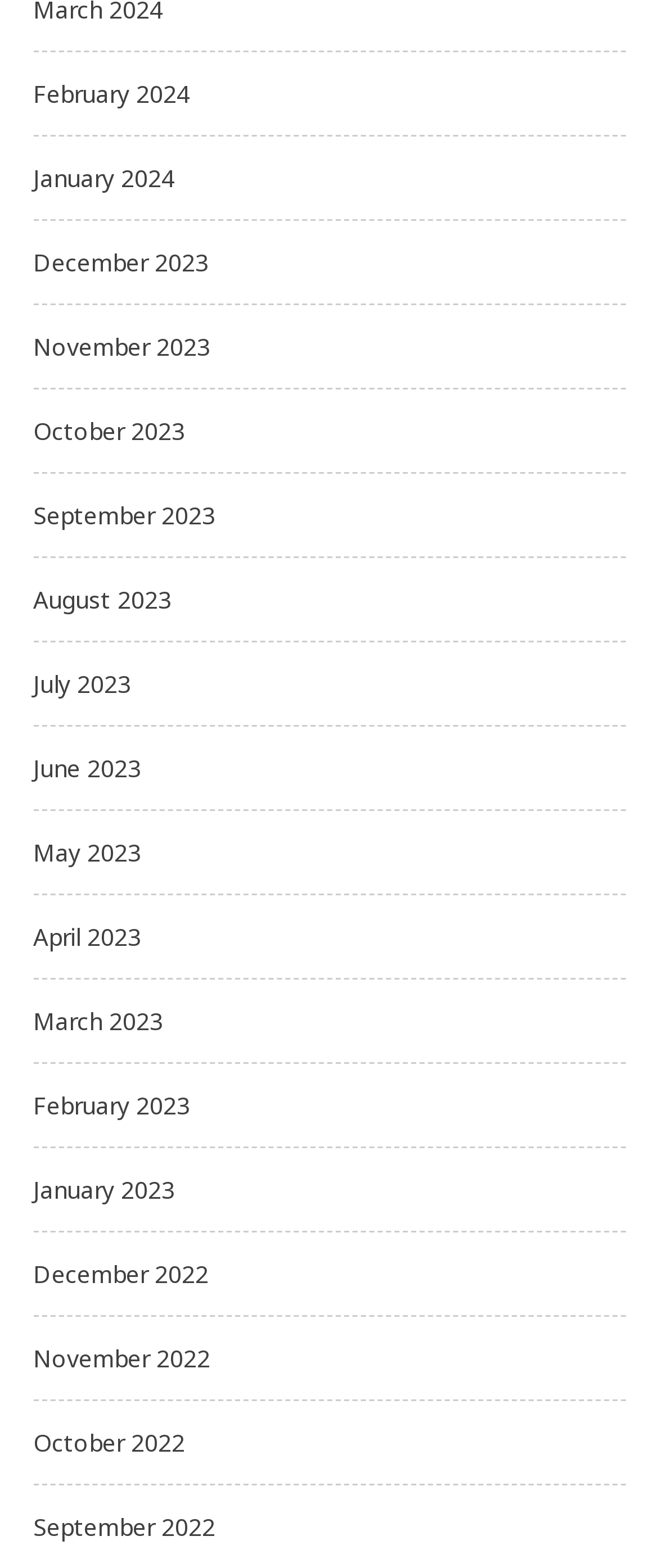What is the earliest month listed?
From the details in the image, provide a complete and detailed answer to the question.

By examining the list of links, I found that the earliest month listed is December 2022, which is located at the bottom of the list with a bounding box coordinate of [0.05, 0.802, 0.317, 0.822].